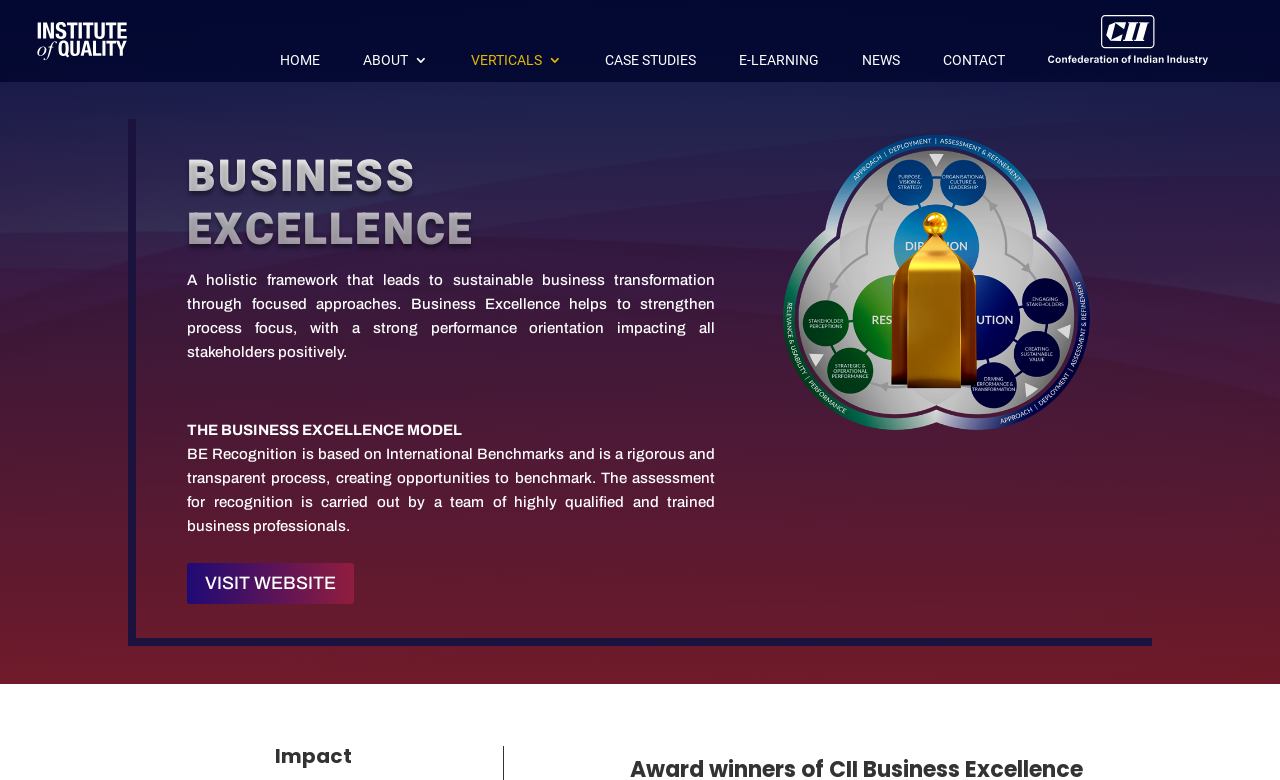Give a complete and precise description of the webpage's appearance.

The webpage is about Business Excellence, specifically the CII-IQ framework. At the top left, there is a logo image and a link to CII-IQ. Below the logo, there is a navigation menu with links to HOME, ABOUT, VERTICALS, CASE STUDIES, E-LEARNING, NEWS, and CONTACT. 

On the main content area, there is a heading "BUSINESS EXCELLENCE" followed by a paragraph describing the framework as a holistic approach to sustainable business transformation. Below this paragraph, there is a subheading "THE BUSINESS EXCELLENCE MODEL" and another paragraph explaining the recognition process based on international benchmarks. 

To the right of the main content area, there is an image, and below it, a link to "VISIT WEBSITE". At the very bottom of the page, there is a heading "Impact".